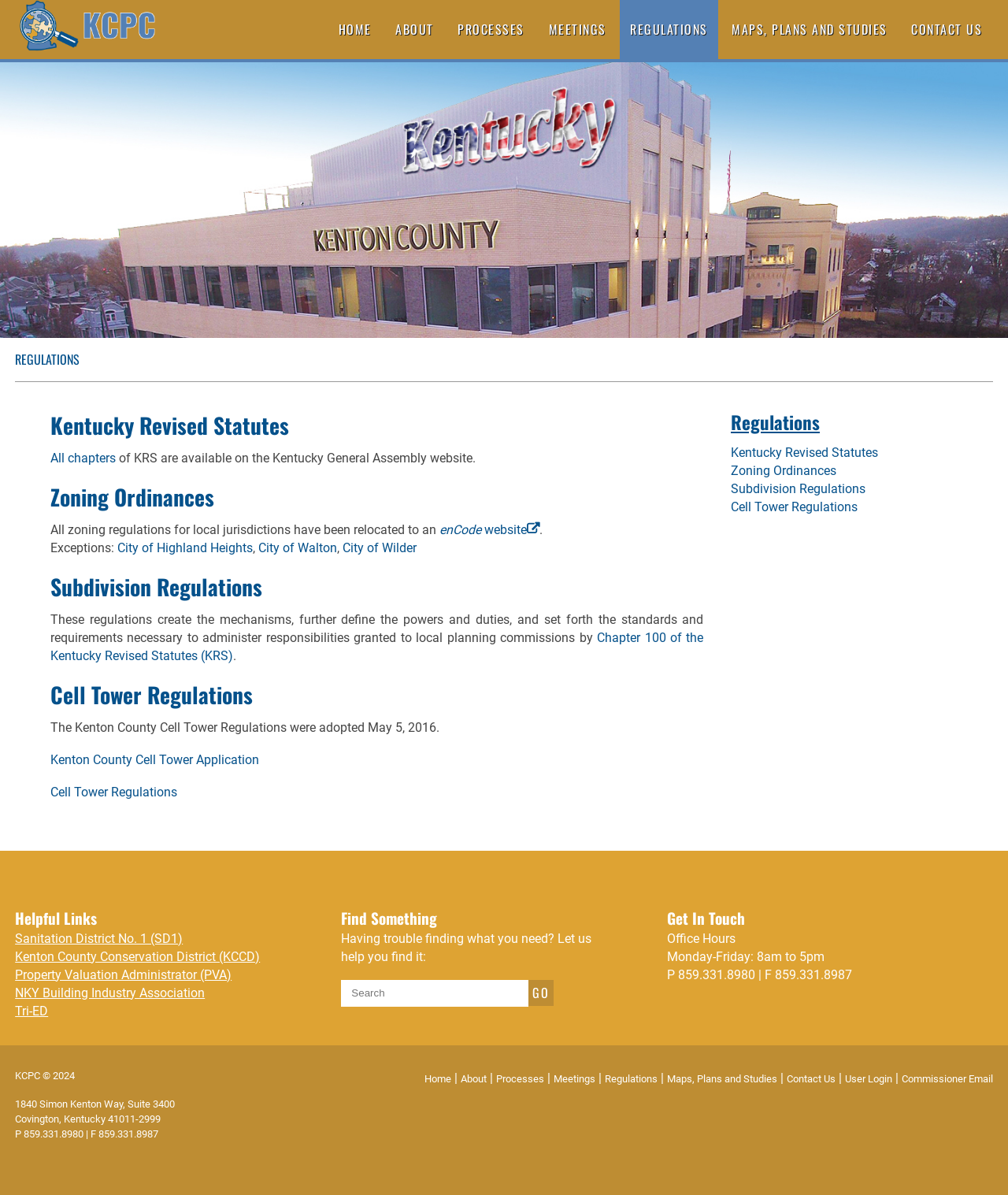Using the information shown in the image, answer the question with as much detail as possible: What are the office hours of the planning commission?

I found the answer by scrolling down to the footer section of the webpage, where it says 'Office Hours' followed by 'Monday-Friday: 8am to 5pm'.